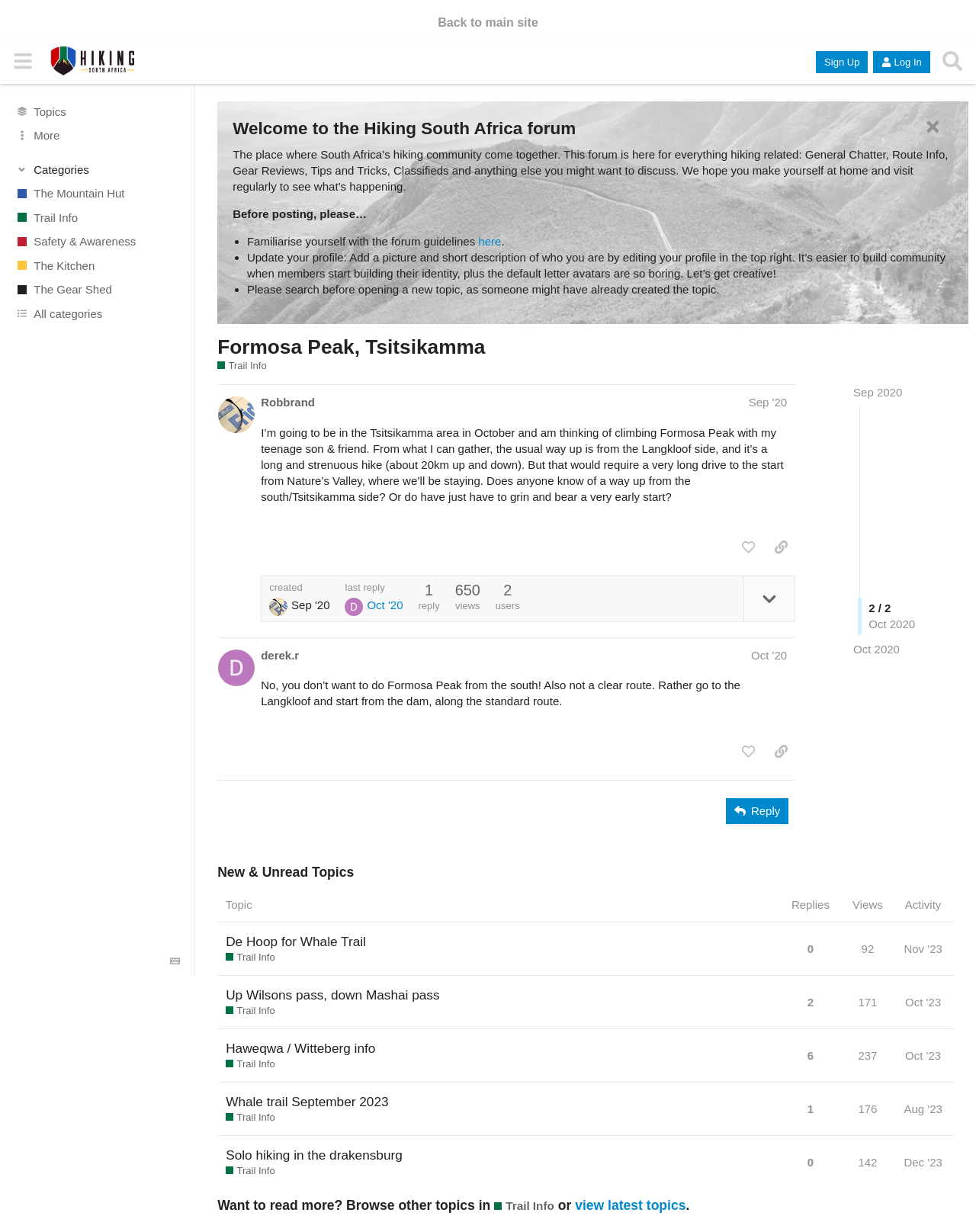Please identify the bounding box coordinates of the area that needs to be clicked to follow this instruction: "Click the link to Pamela Palmer's profile".

None